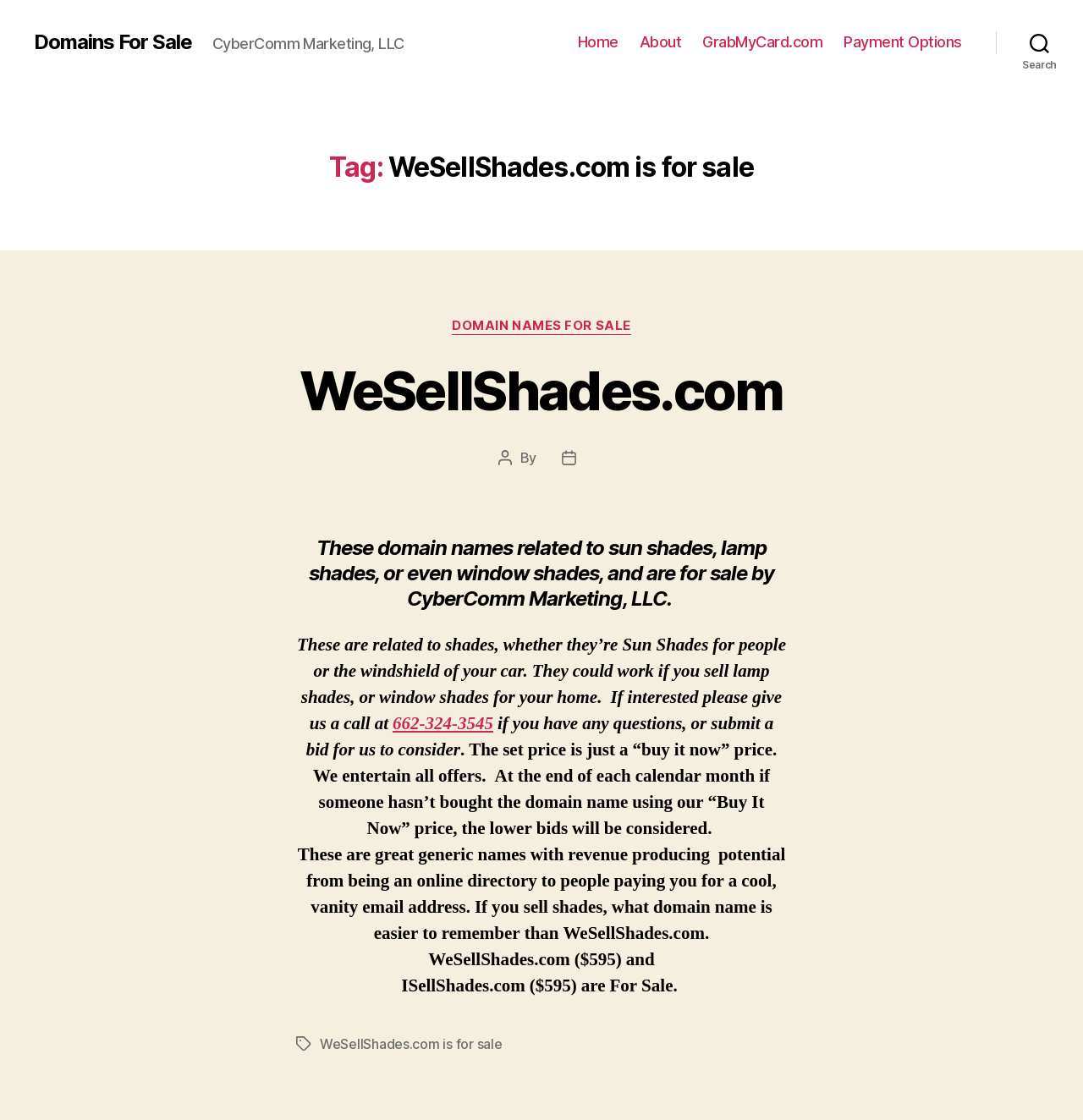Your task is to find and give the main heading text of the webpage.

Tag: WeSellShades.com is for sale